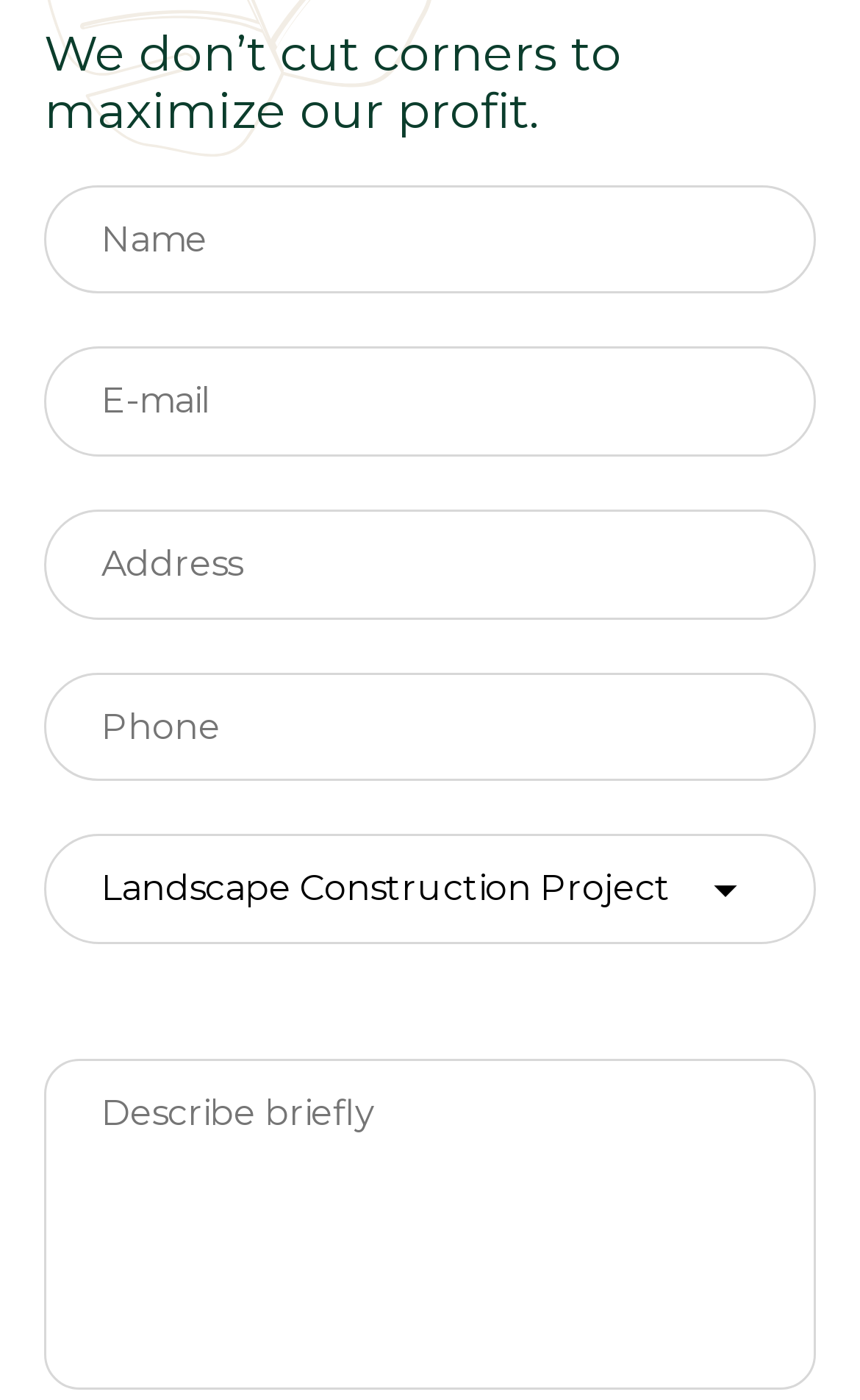What is the purpose of the form?
Answer with a single word or short phrase according to what you see in the image.

To contact